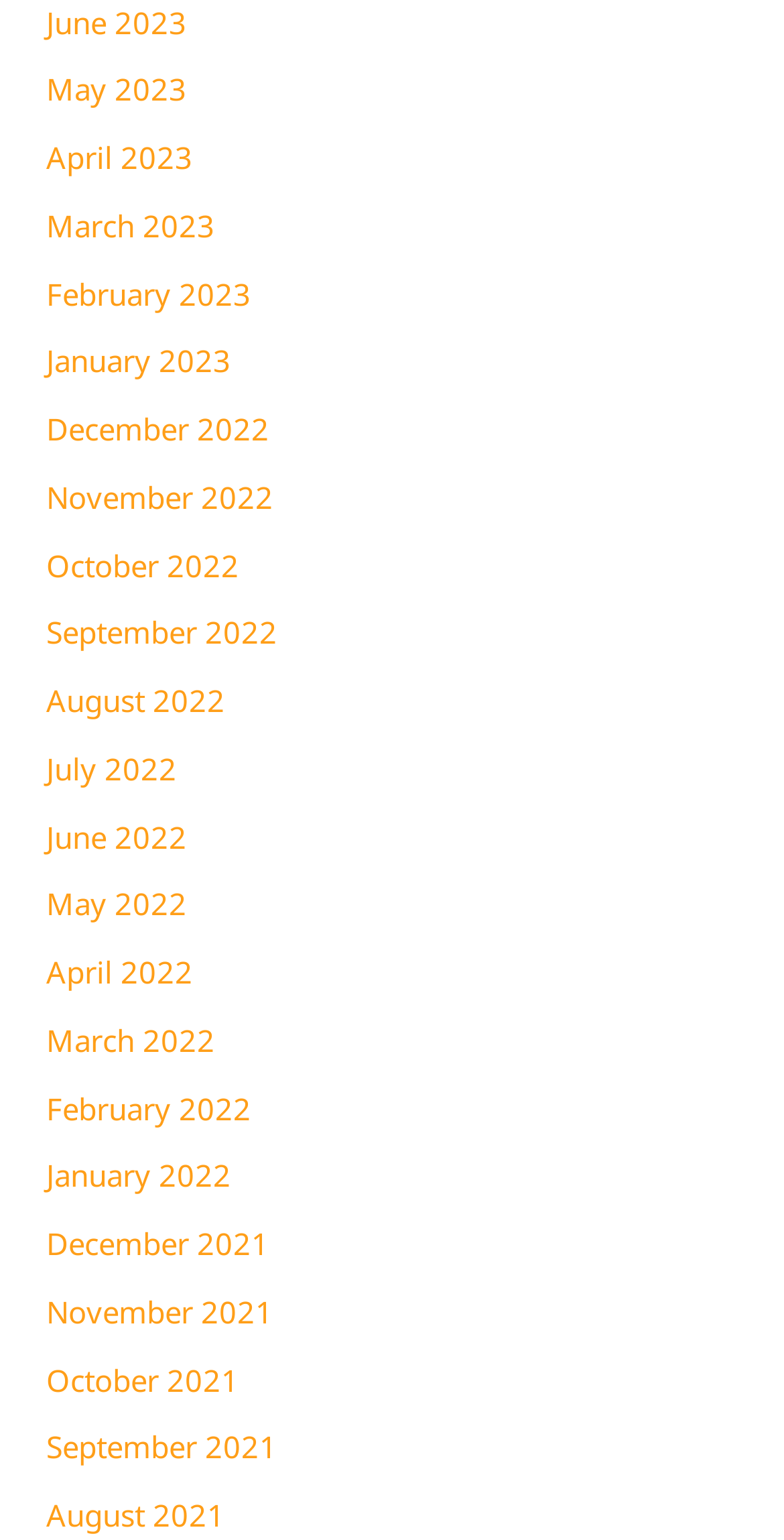What is the pattern of the month names?
Please respond to the question with a detailed and informative answer.

By examining the list of links, I can see that each month is listed in the format 'Month YYYY', where 'Month' is the name of the month and 'YYYY' is the year.